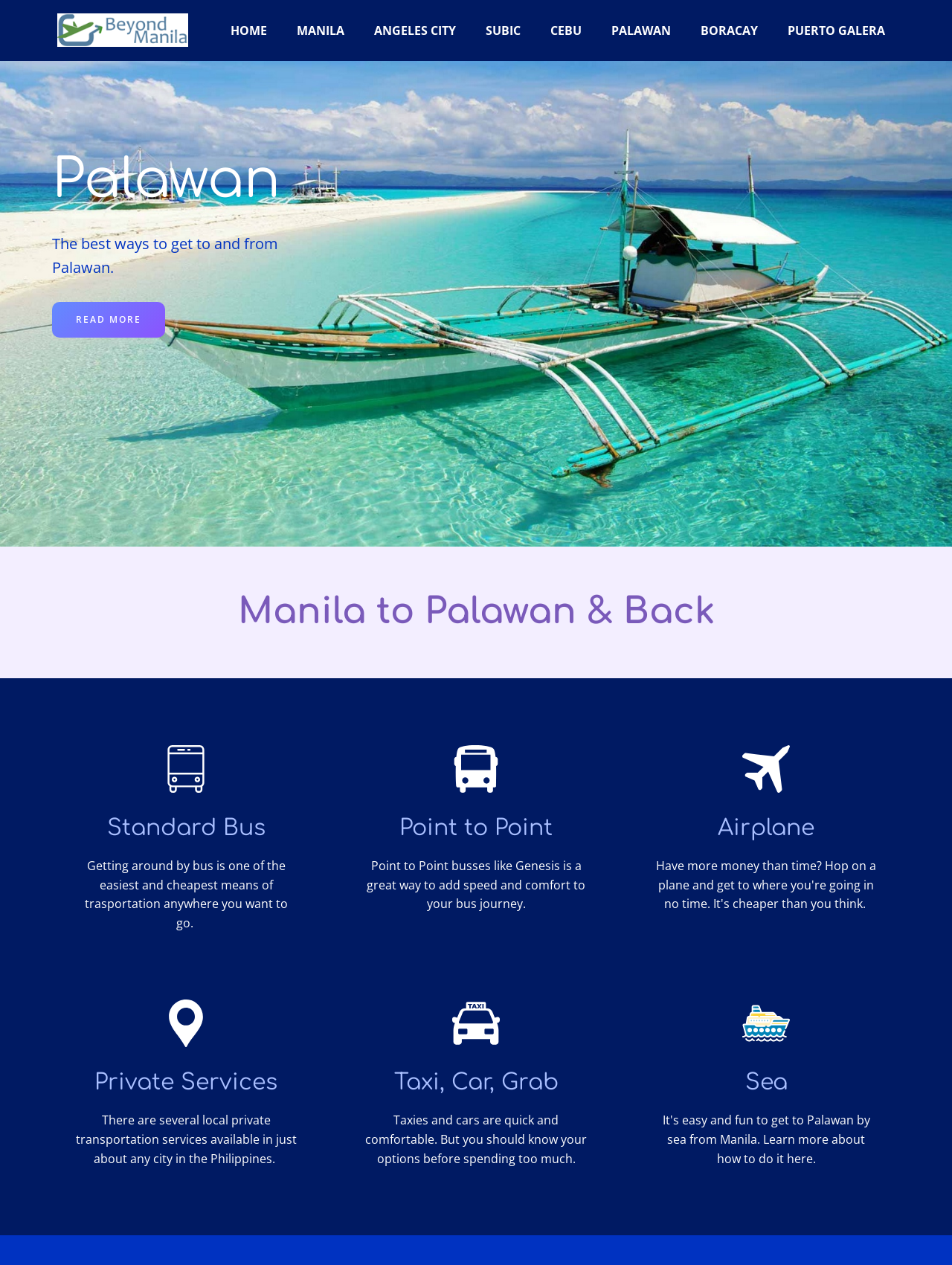What is the main topic of this webpage?
Could you answer the question in a detailed manner, providing as much information as possible?

Based on the webpage's title and content, it appears that the main topic is Palawan, a destination in the Philippines, and the webpage provides information on how to get to and from Palawan.